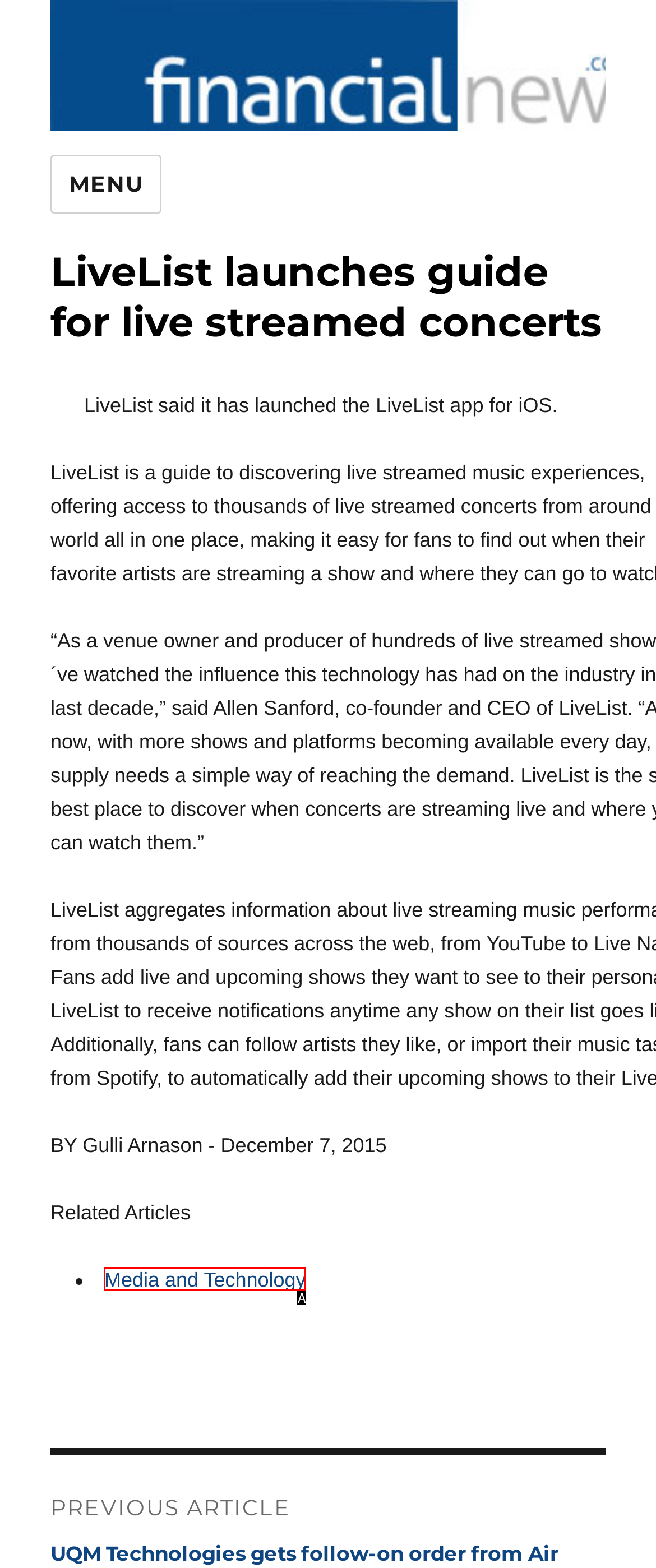With the description: Media and Technology, find the option that corresponds most closely and answer with its letter directly.

A